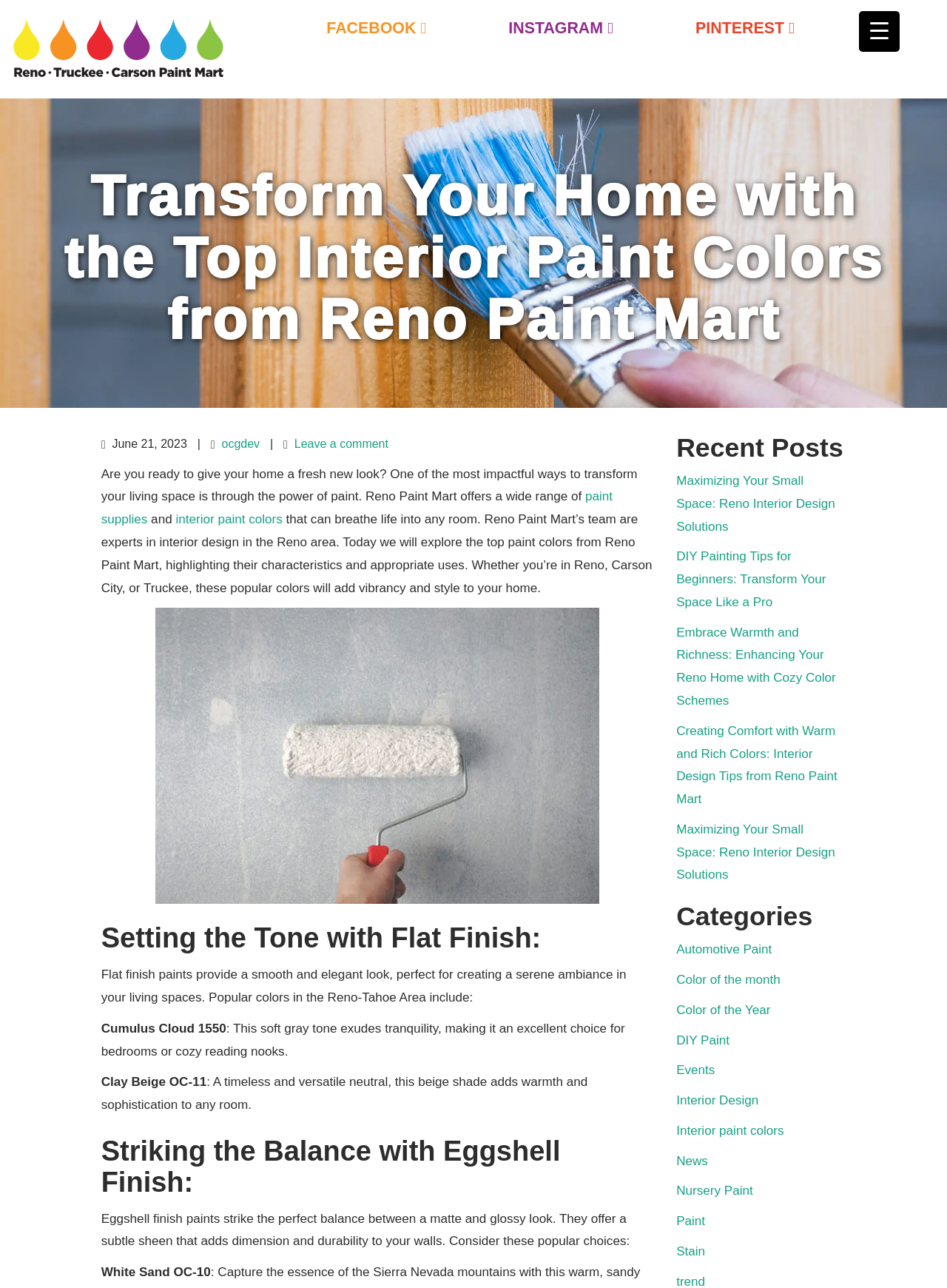Please respond in a single word or phrase: 
What is the name of the paint mart?

Reno Paint Mart